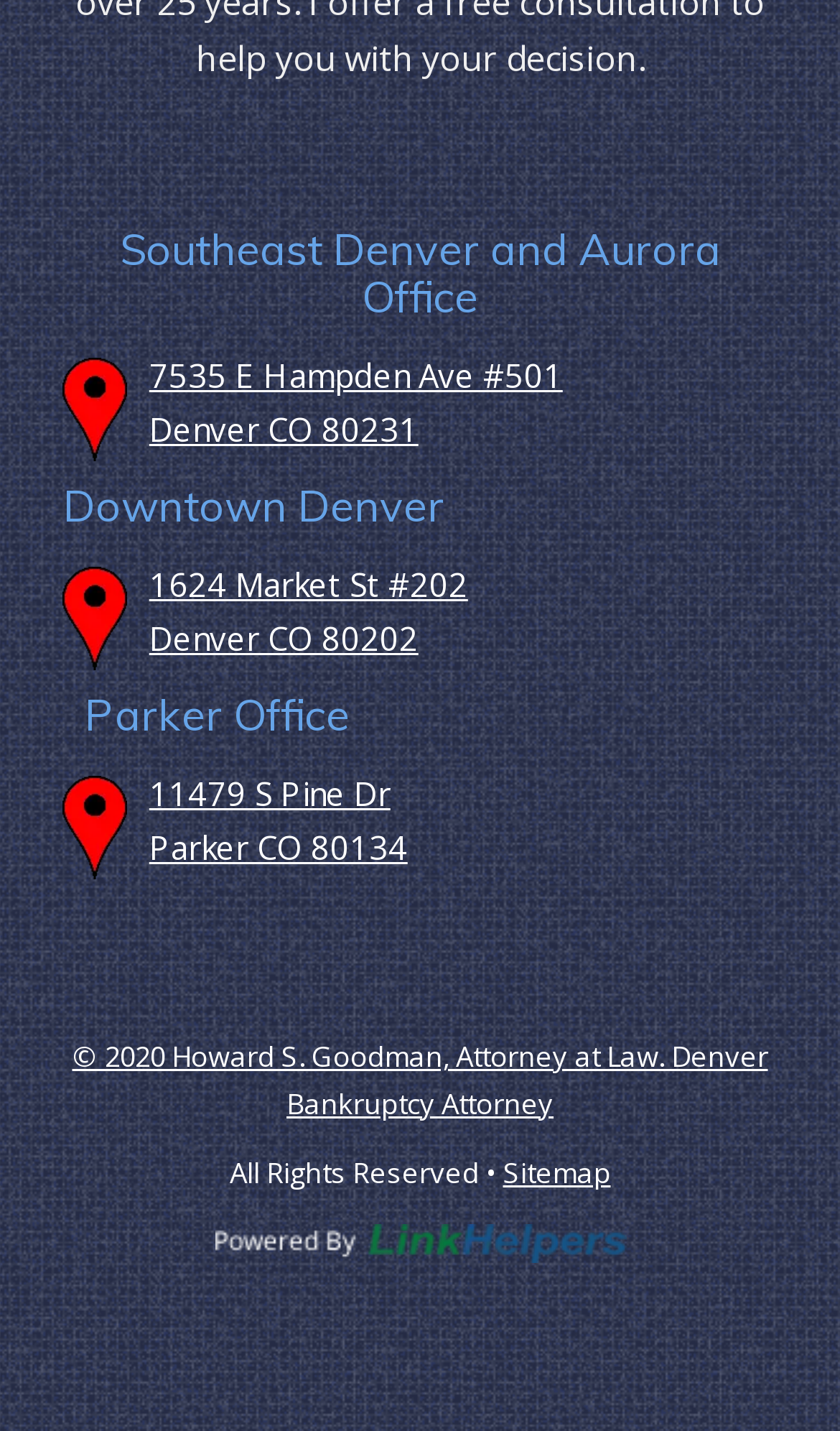Use a single word or phrase to answer the question:
What is the name of the company that powered this webpage?

Linkhelpers